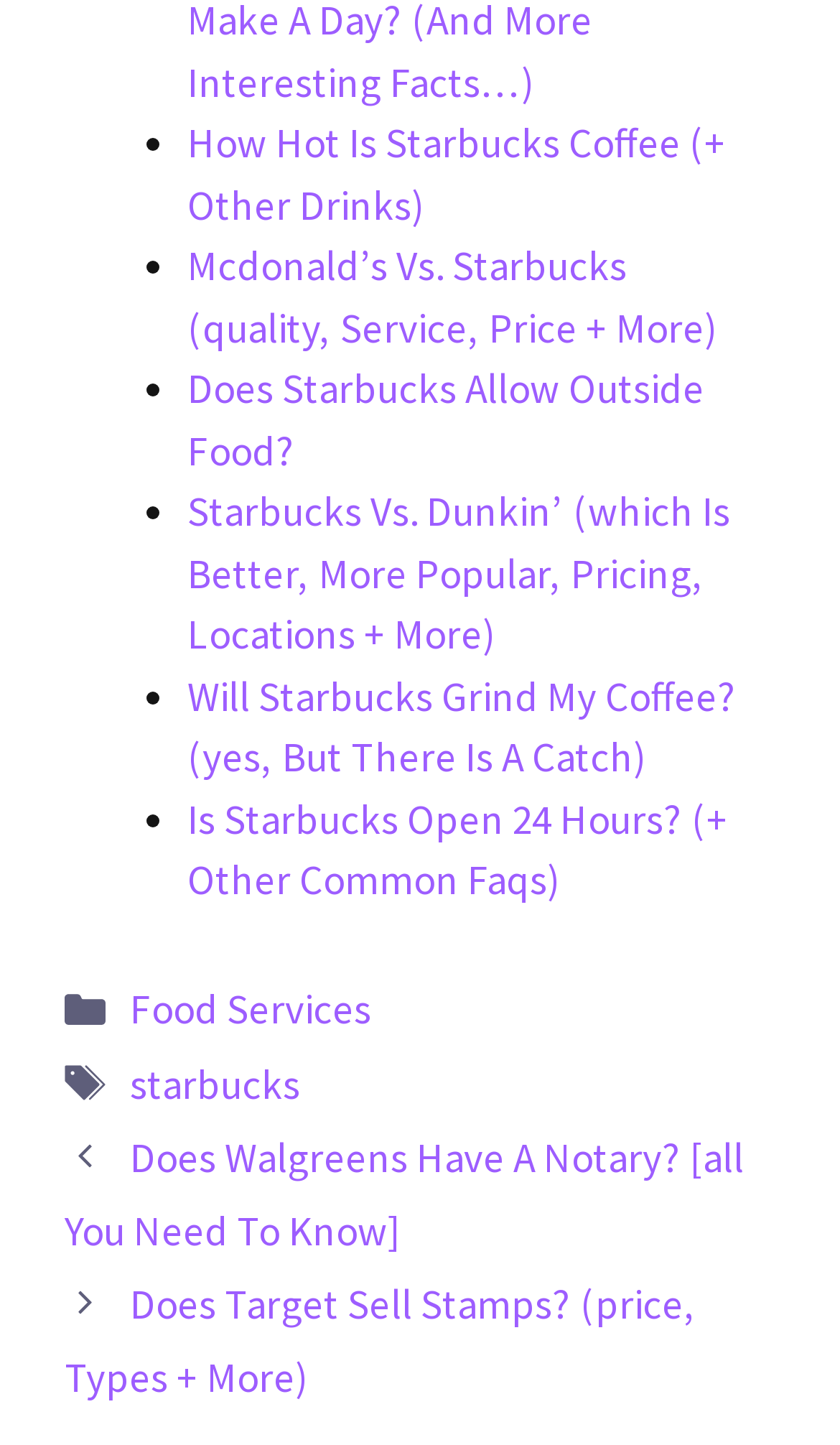Identify the bounding box coordinates for the element you need to click to achieve the following task: "Click on 'How Hot Is Starbucks Coffee (+ Other Drinks)'". Provide the bounding box coordinates as four float numbers between 0 and 1, in the form [left, top, right, bottom].

[0.223, 0.081, 0.864, 0.159]